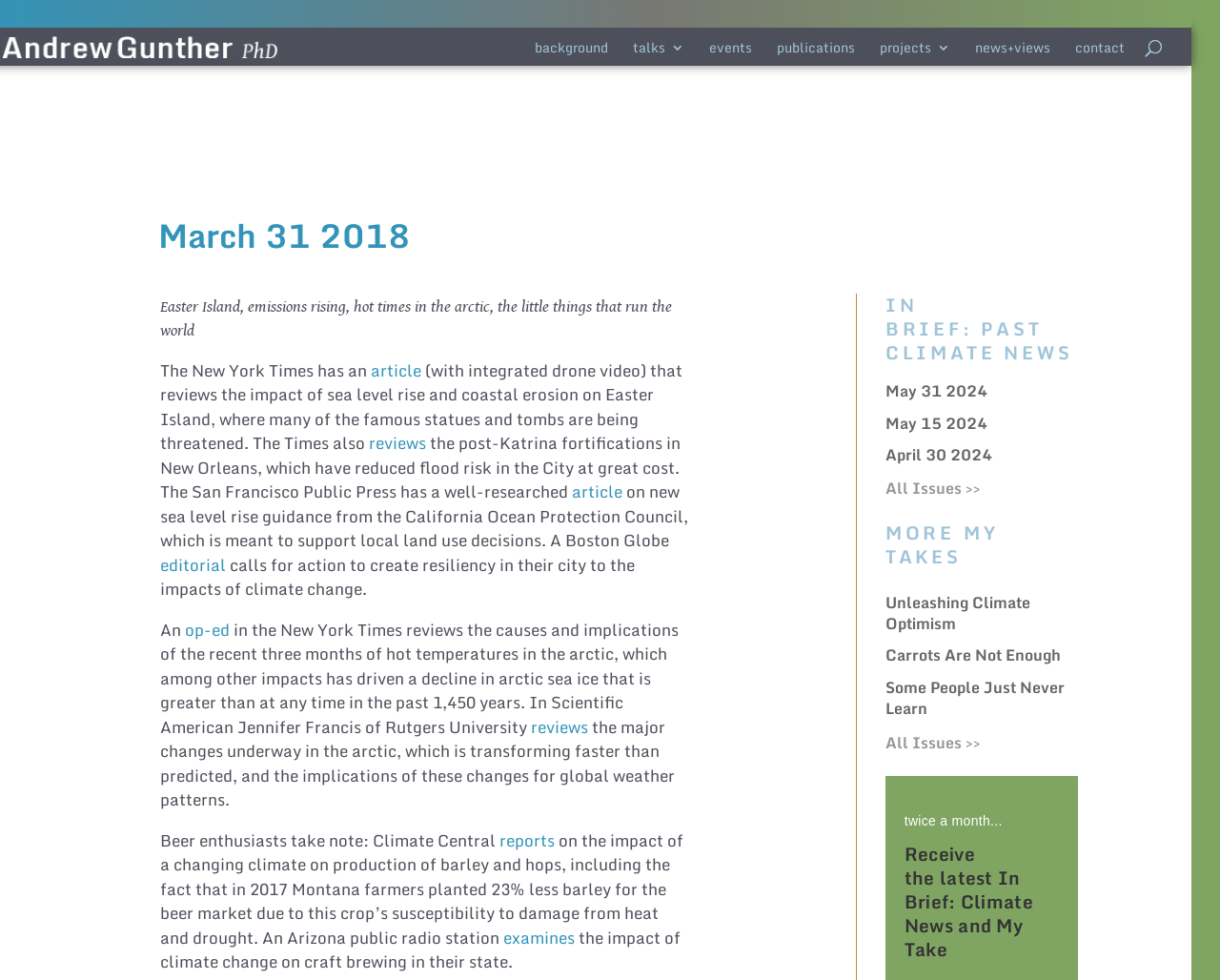From the image, can you give a detailed response to the question below:
What is the title of the webpage?

The title of the webpage is 'March 31 2018' which is obtained from the root element and the heading element with the text 'March 31 2018'.